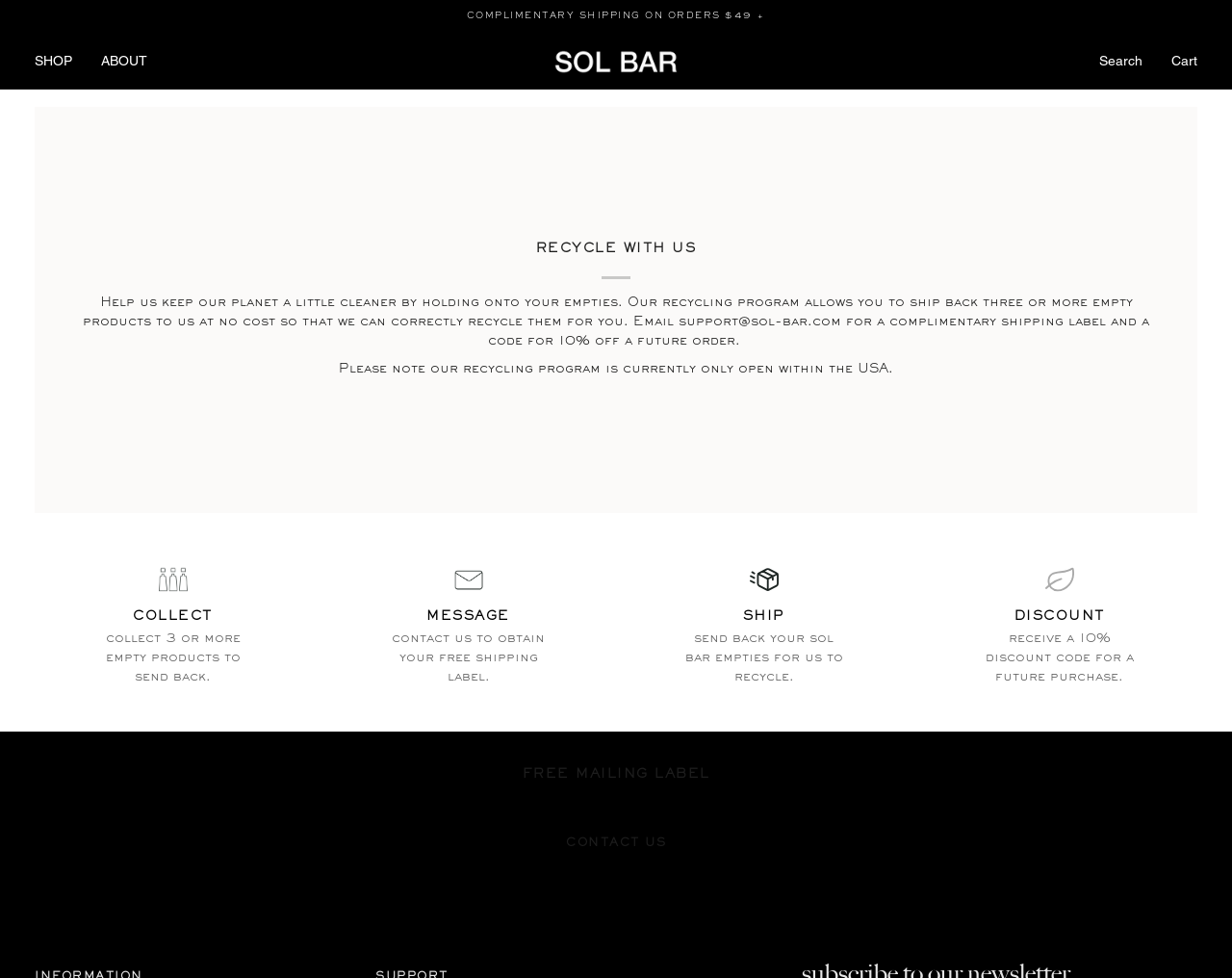What is the purpose of the SOL BAR recycling program?
Please provide a single word or phrase based on the screenshot.

Recycle empty products